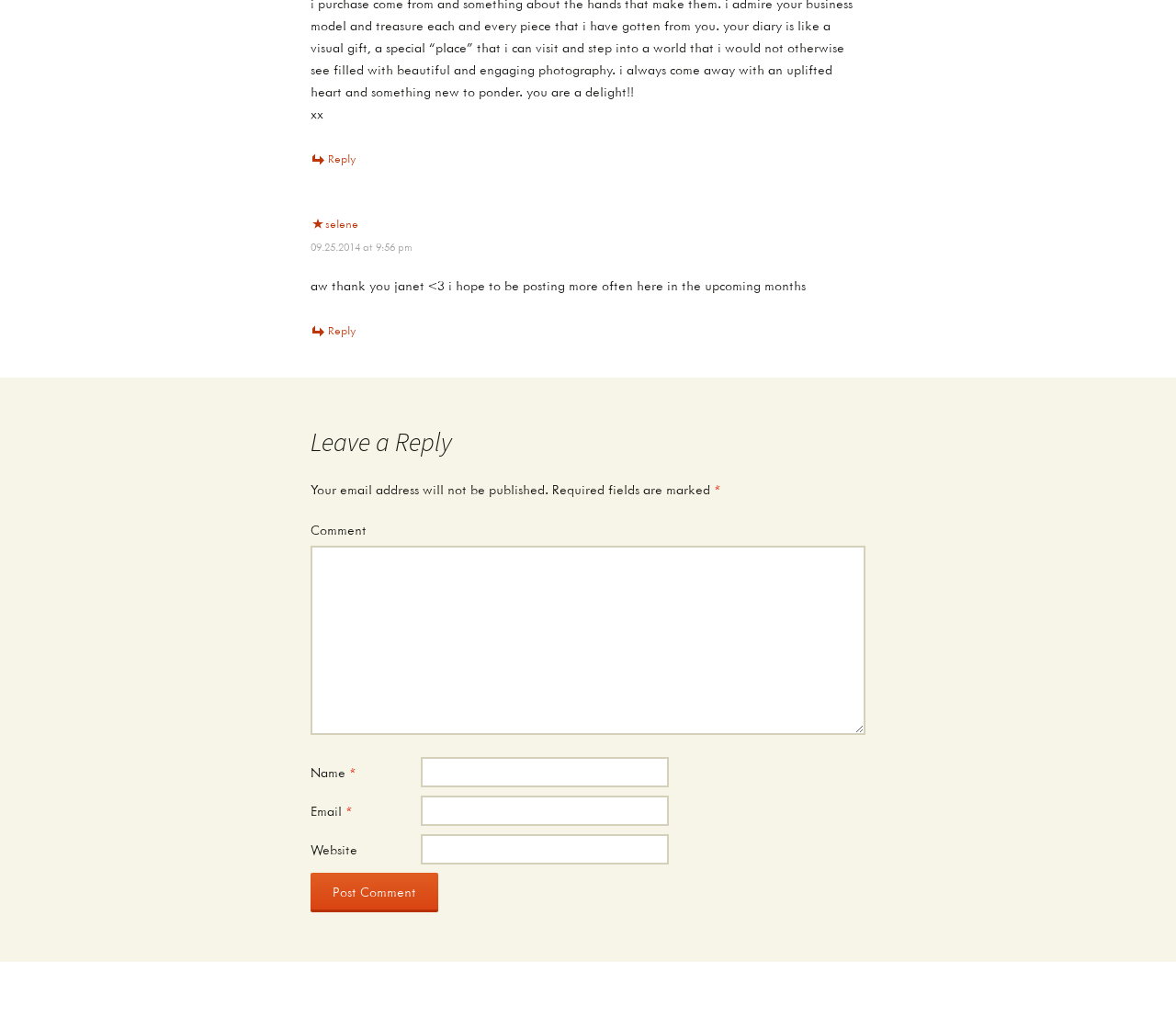Please locate the bounding box coordinates of the element that should be clicked to achieve the given instruction: "Call the phone number".

None